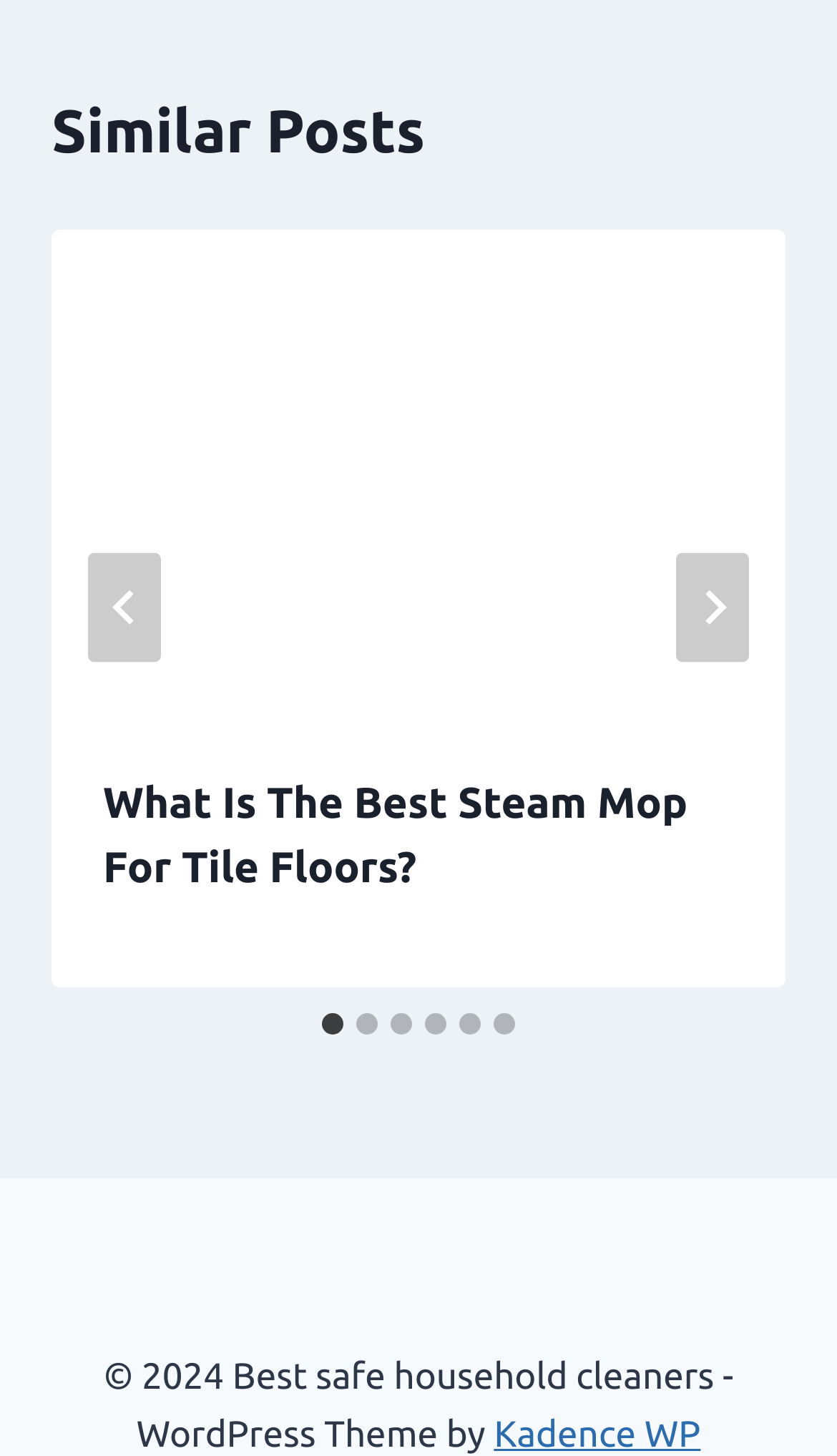Find and indicate the bounding box coordinates of the region you should select to follow the given instruction: "Go to the next slide".

[0.808, 0.38, 0.895, 0.455]